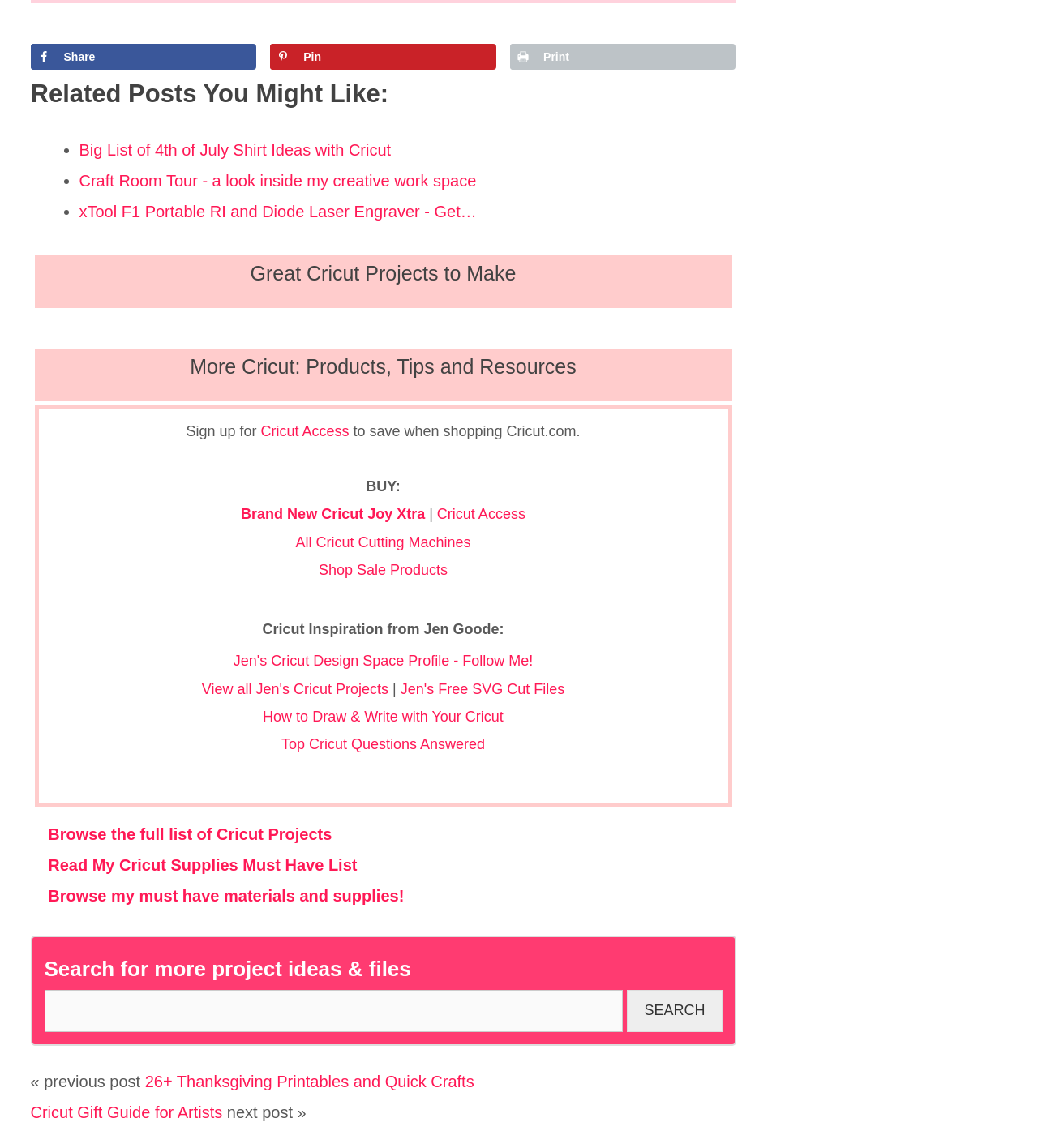Find and specify the bounding box coordinates that correspond to the clickable region for the instruction: "Sign up for Cricut Access".

[0.251, 0.369, 0.336, 0.383]